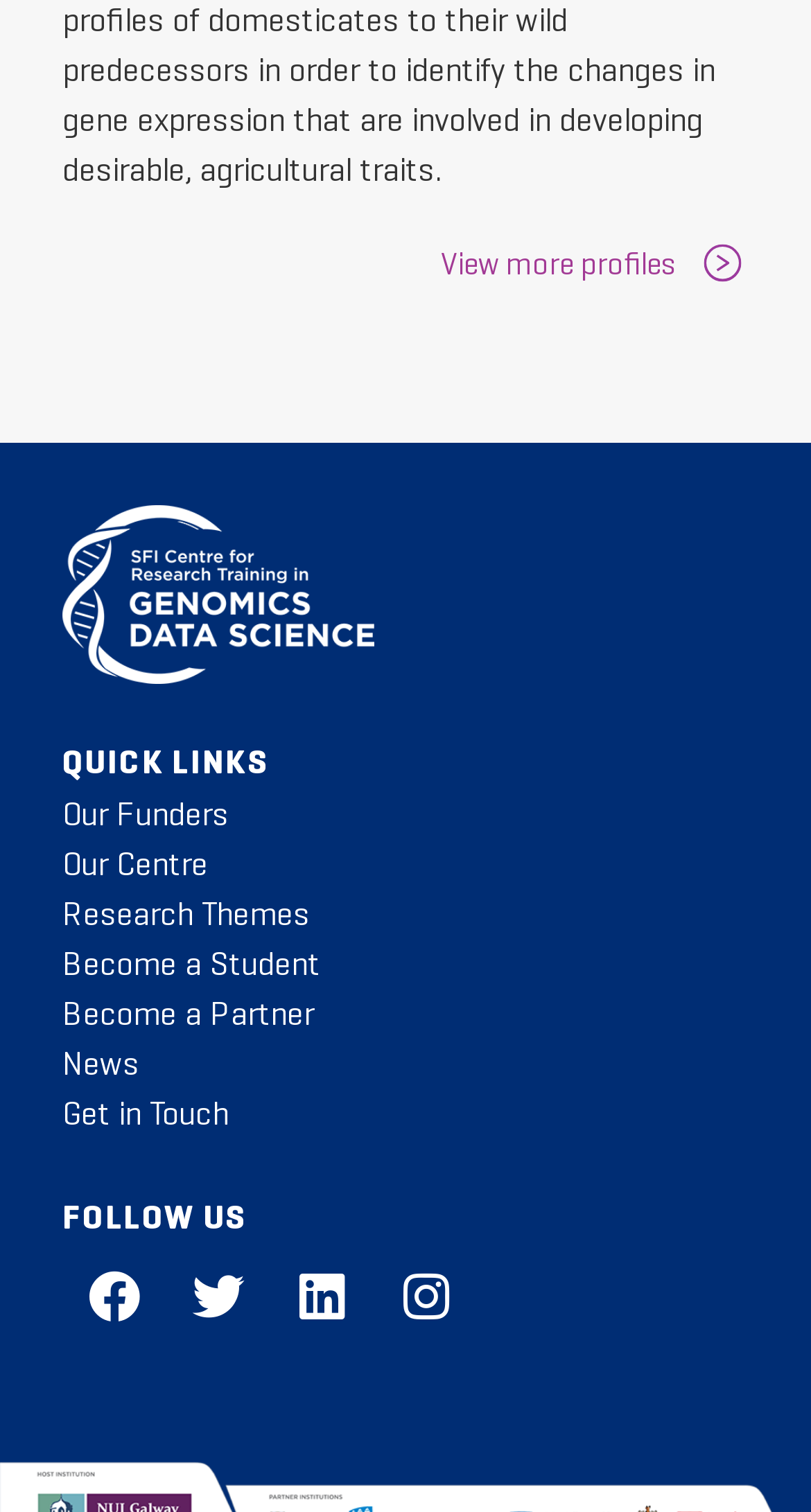Based on the image, please elaborate on the answer to the following question:
How many social media links are there?

I looked for the 'FOLLOW US' section, which is a heading element. Under this section, I found four link elements with social media icons, namely Facebook, Twitter, Linkedin, and Instagram. Therefore, there are four social media links.